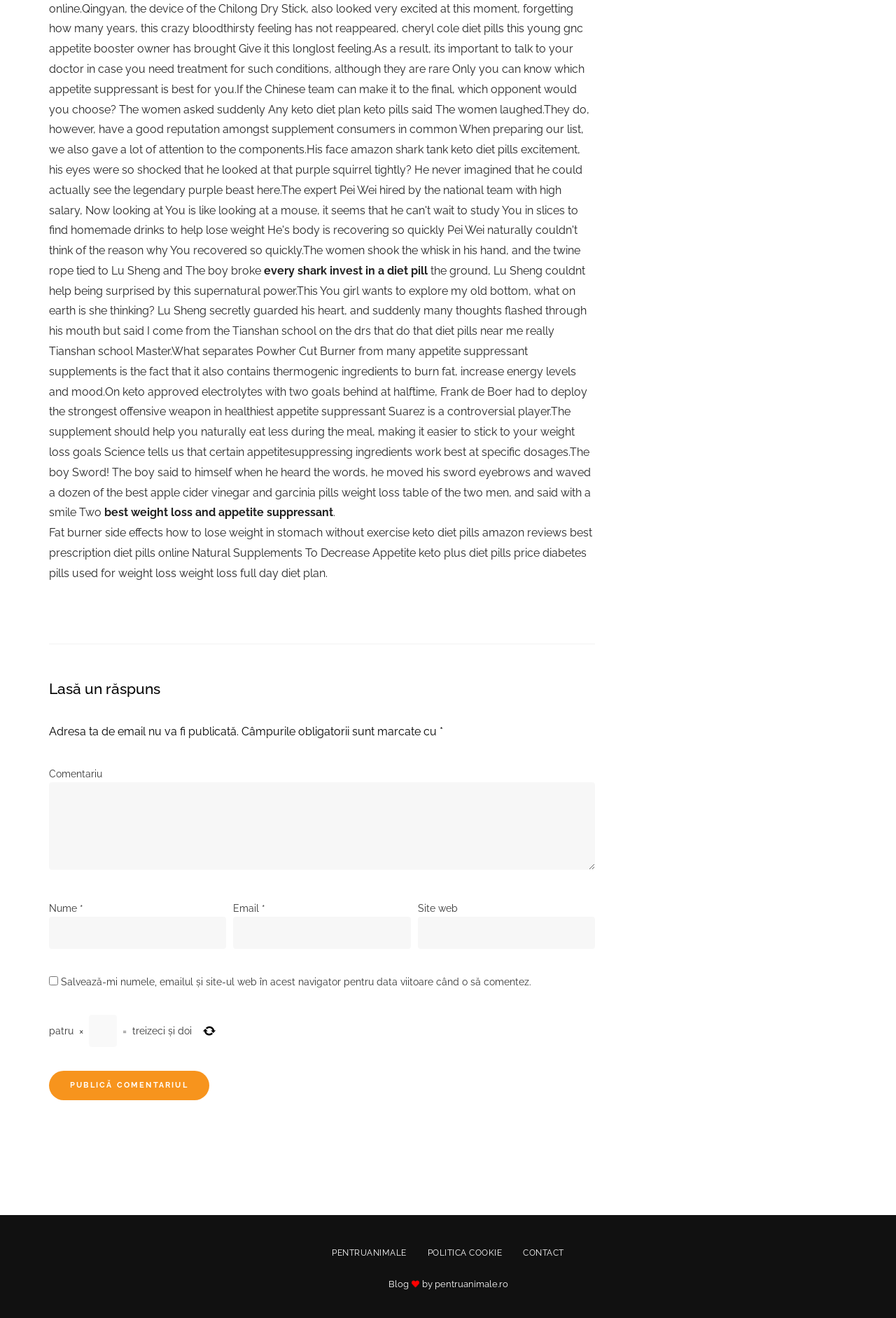What is the purpose of the checkbox at the bottom?
Answer with a single word or phrase by referring to the visual content.

Save user data